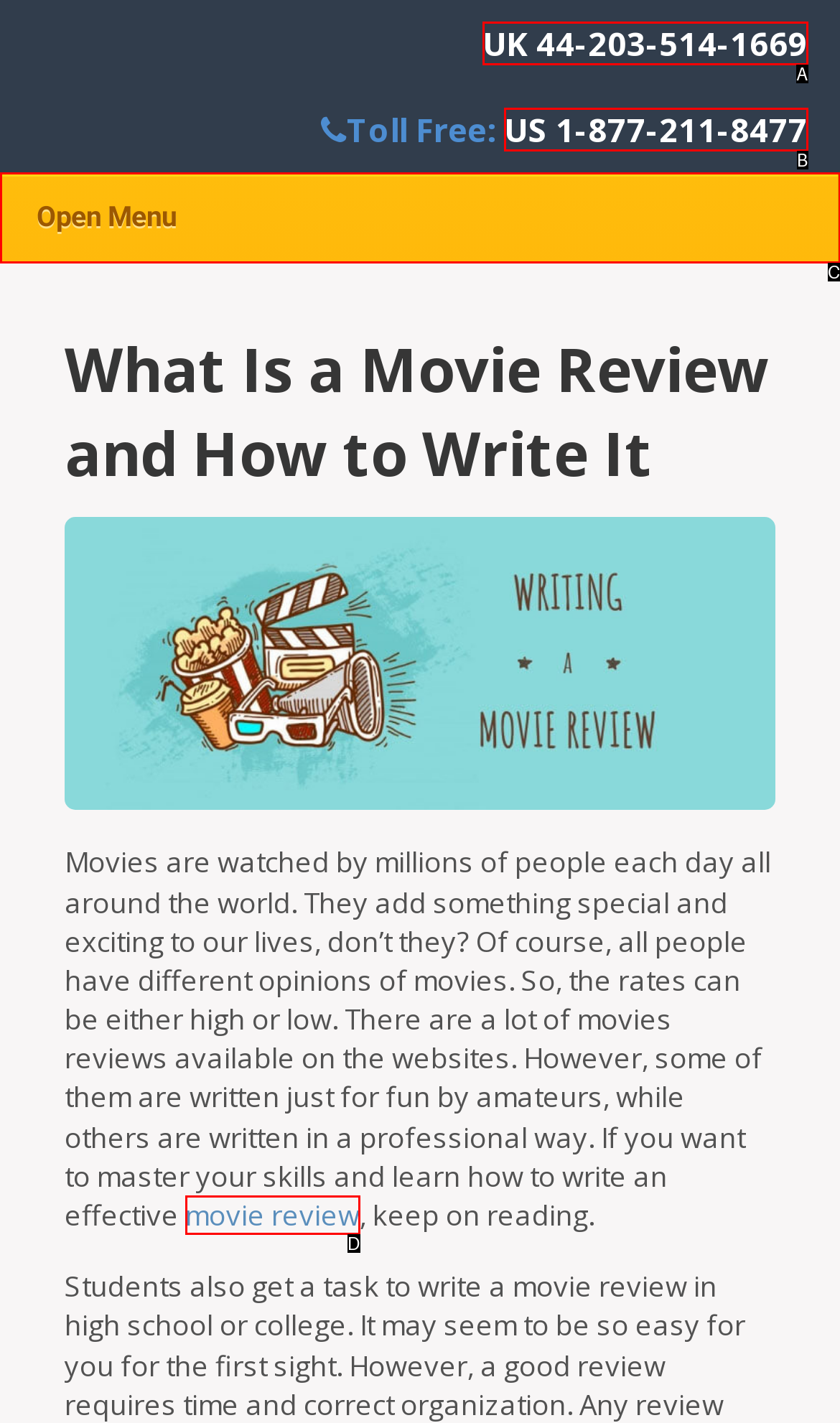Which option best describes: movie review
Respond with the letter of the appropriate choice.

D